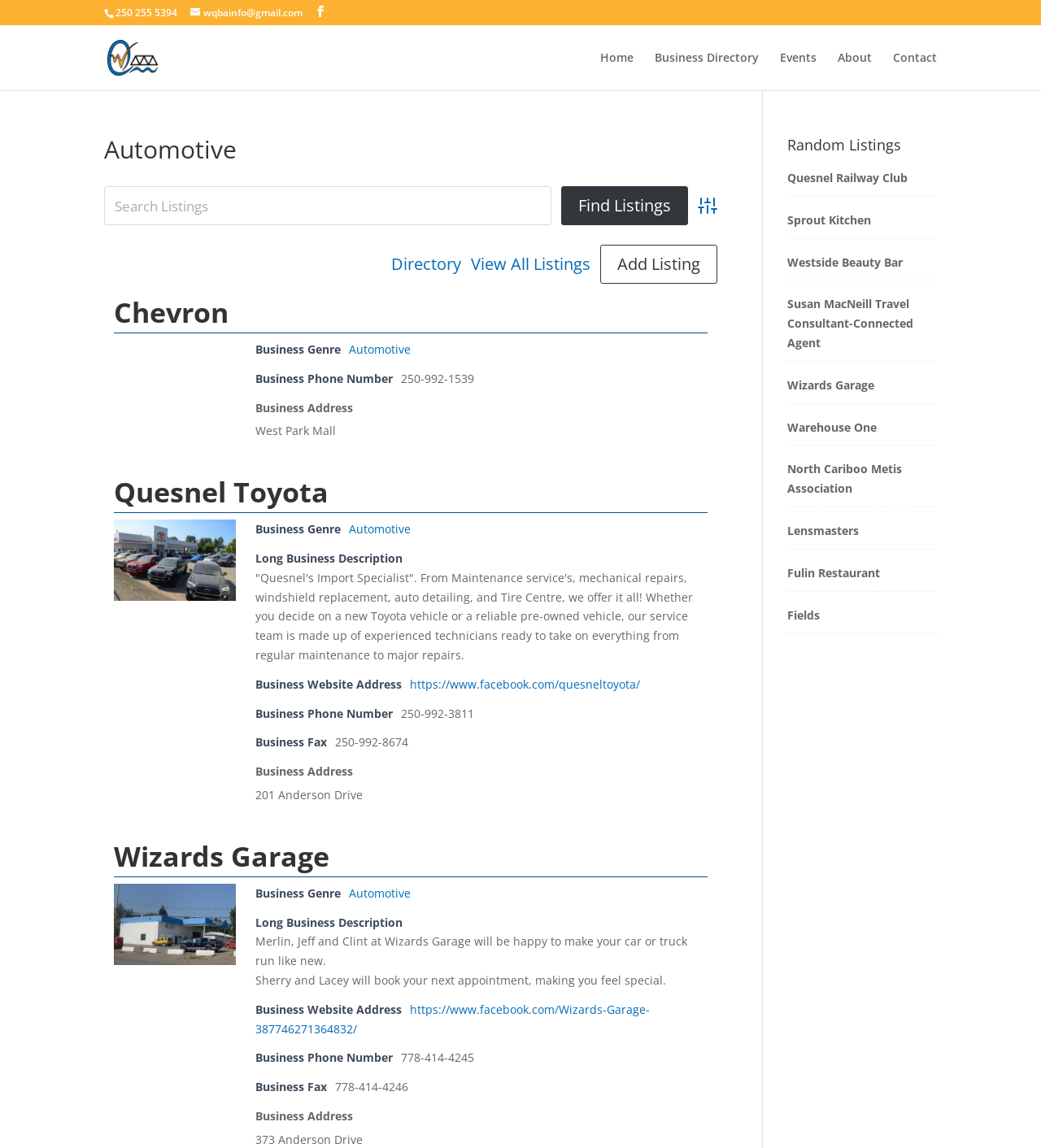Using the information in the image, could you please answer the following question in detail:
What type of businesses are listed on this webpage?

I determined this by looking at the headings and links on the webpage, which suggest that the businesses listed are related to the automotive industry.